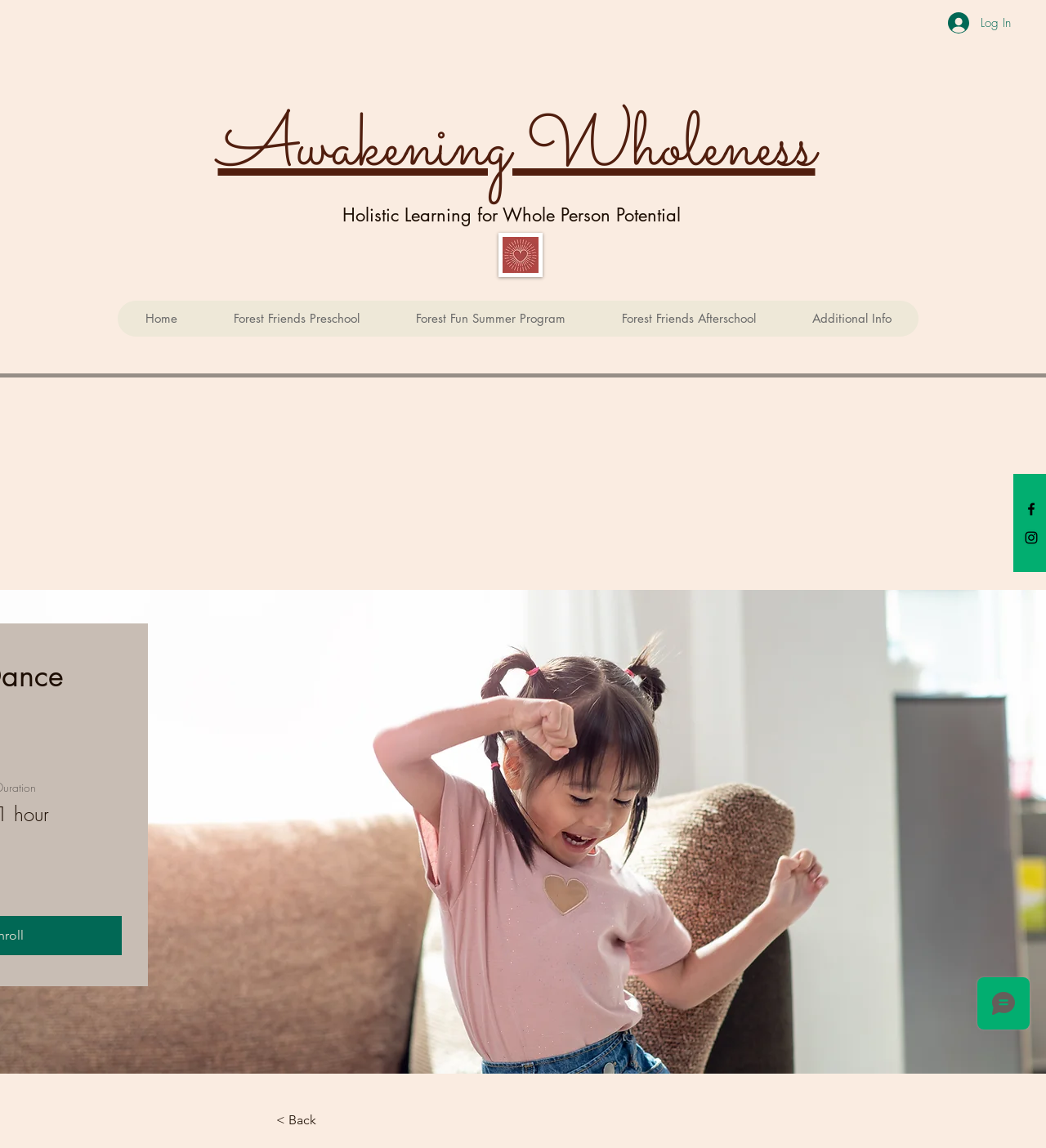Based on the description "Awakening Wholeness", find the bounding box of the specified UI element.

[0.208, 0.081, 0.779, 0.178]